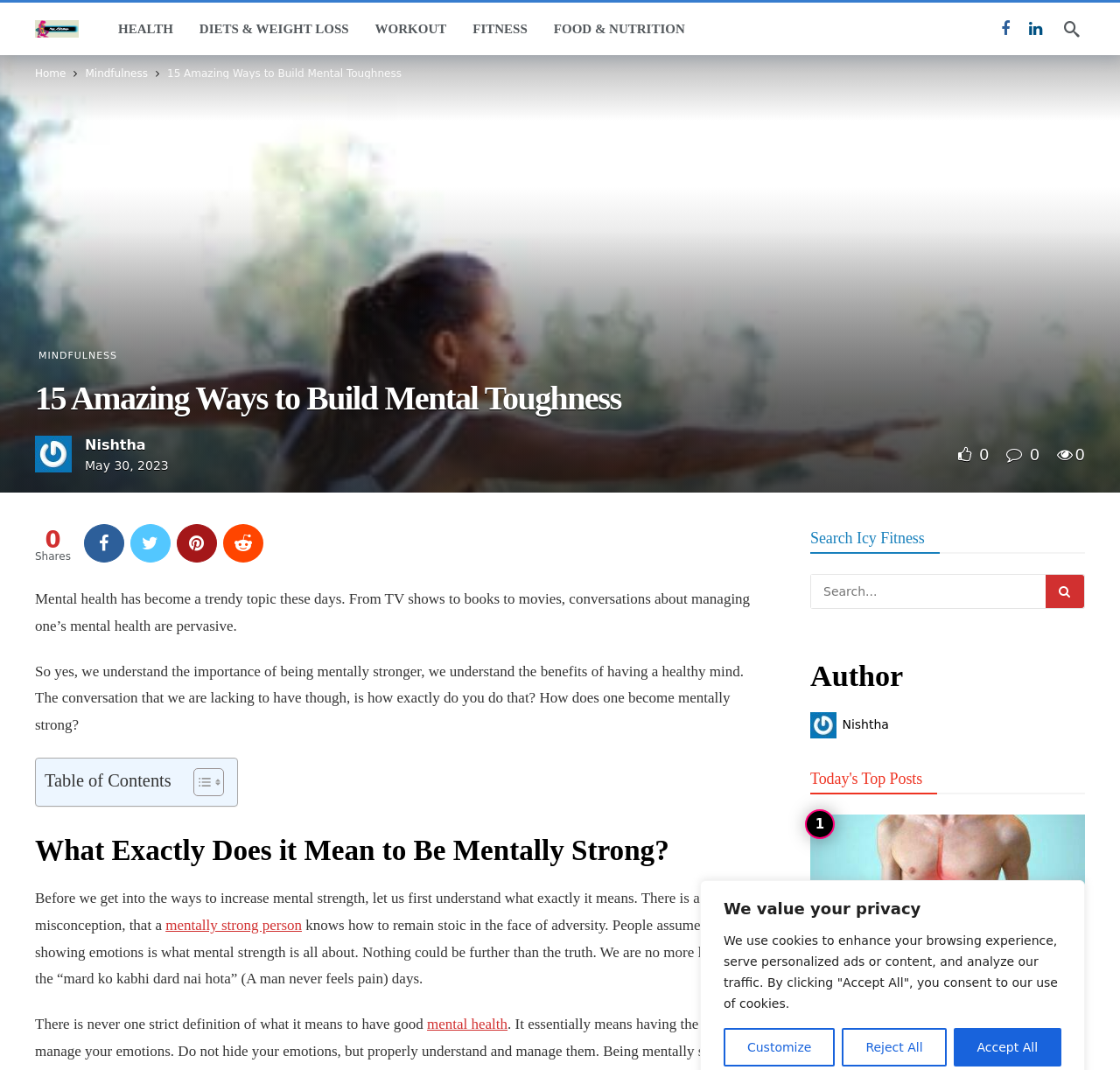Based on what you see in the screenshot, provide a thorough answer to this question: Who is the author of the article?

The author of the article is 'Nishtha' which can be found at the bottom of the webpage, along with the author's image and a link to the author's profile.